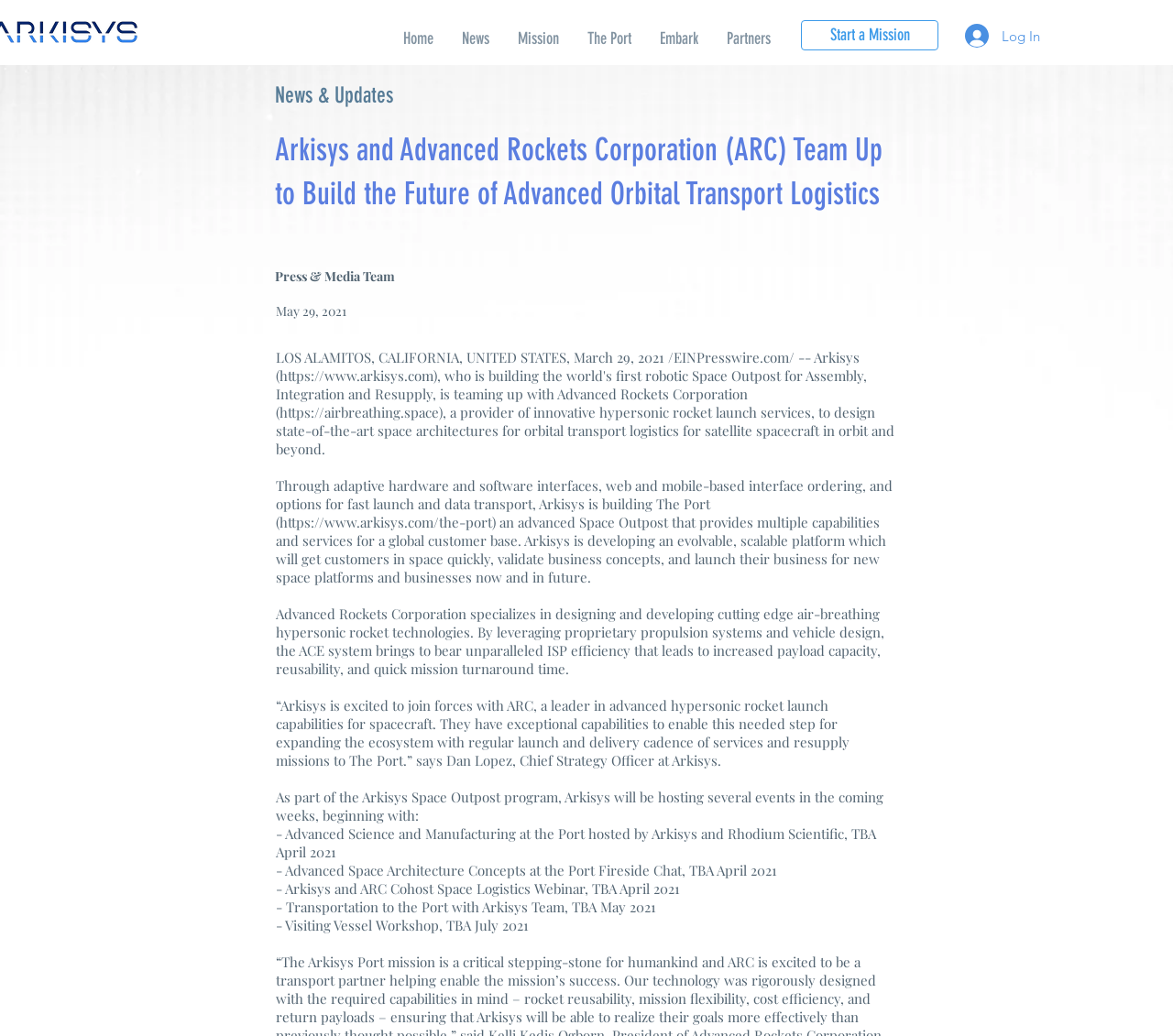How many events are listed as part of the Arkisys Space Outpost program?
Look at the image and provide a short answer using one word or a phrase.

5